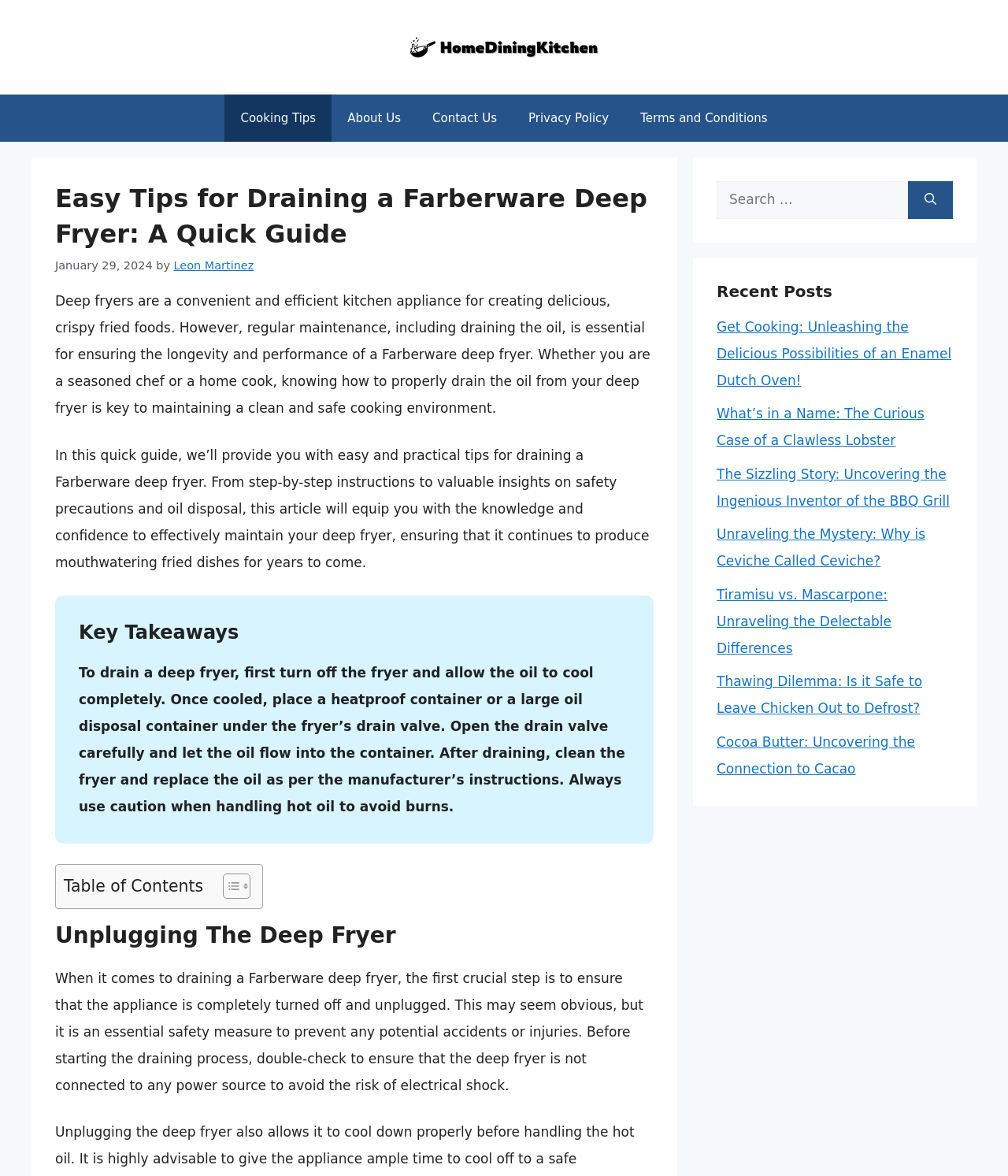Show me the bounding box coordinates of the clickable region to achieve the task as per the instruction: "Click the 'Contact Us' link".

[0.413, 0.08, 0.509, 0.121]